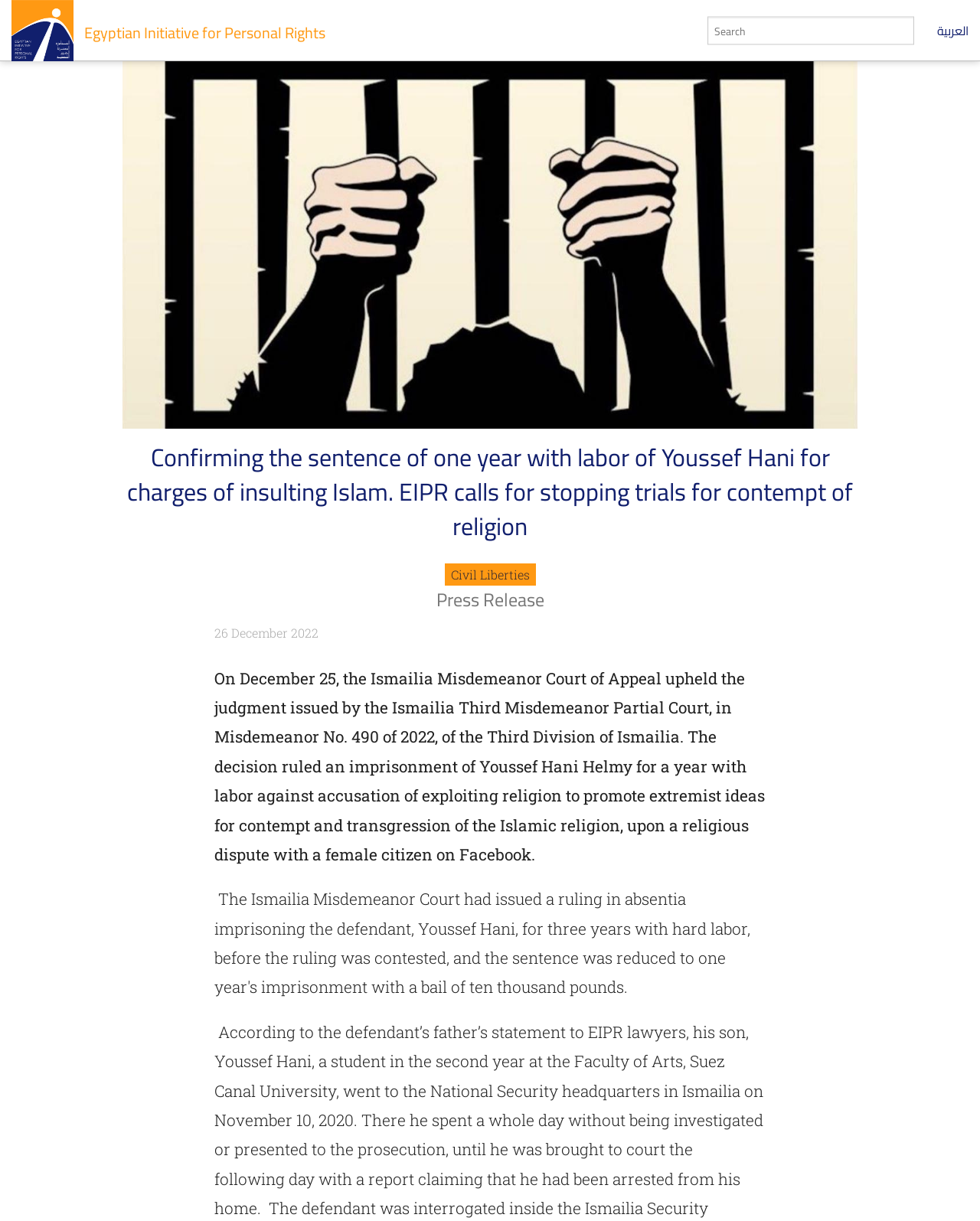Find the bounding box coordinates corresponding to the UI element with the description: "Complex slope stability at Broomhouse". The coordinates should be formatted as [left, top, right, bottom], with values as floats between 0 and 1.

None